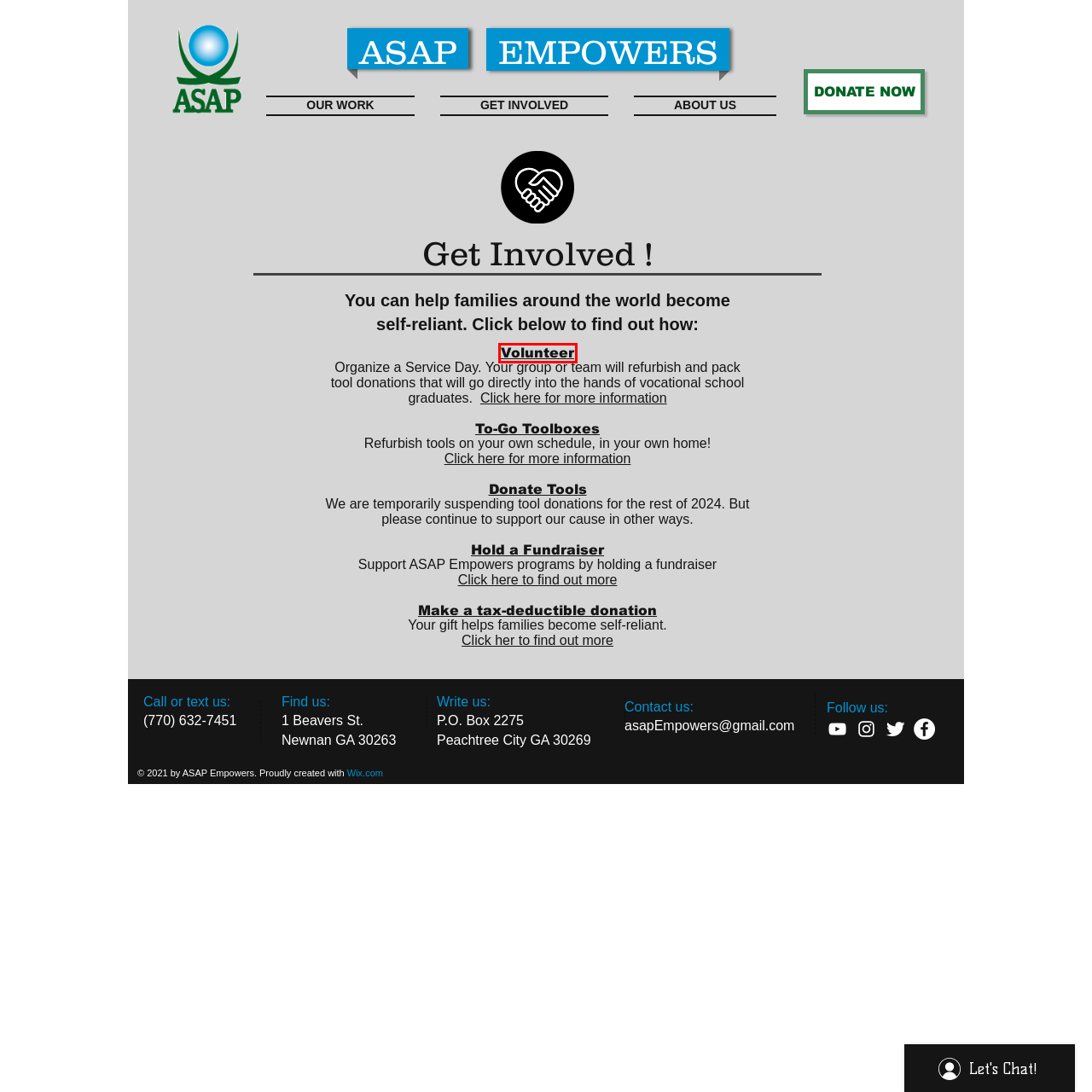You have a screenshot of a webpage with a red rectangle bounding box. Identify the best webpage description that corresponds to the new webpage after clicking the element within the red bounding box. Here are the candidates:
A. Volunteer Time at ASAP | ASAPempowers
B. ASAP Empowers Donation Form
C. To-Go Tool Boxes | ASAPempowers
D. Monetary Donation | ASAPempowers
E. Fundraise | ASAPempowers
F. OUR WORK | ASAPempowers
G. Donate Tools | ASAPempowers
H. ABOUT US | ASAPempowers

A